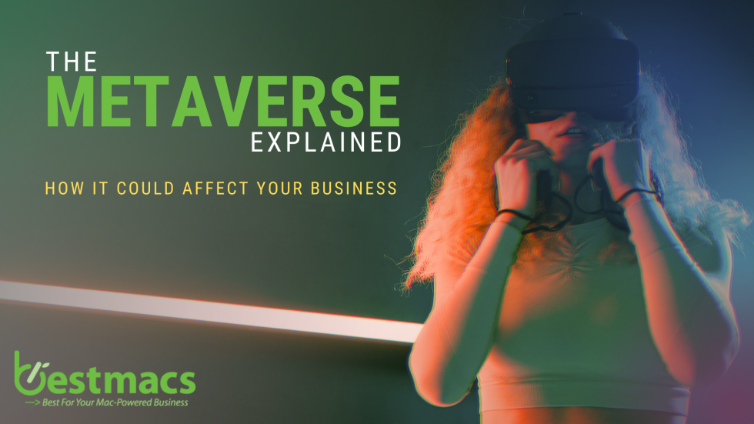Give a detailed account of the visual elements in the image.

The image presents the headline "THE METAVERSE EXPLAINED" prominently displayed in bold green letters, capturing attention and setting the context for the content. Below this heading, the text "HOW IT COULD AFFECT YOUR BUSINESS" suggests the focus is on the implications of the Metaverse for businesses. The visual features a person wearing a virtual reality headset, emphasizing the immersive nature of the Metaverse experience. Their posture suggests engagement and curiosity, highlighting the innovative aspects of this digital frontier. In the corner, the logo for "bestmacs" appears, indicating a connection to Mac-powered business solutions, and further emphasizing the topic's relevance to contemporary business practices.